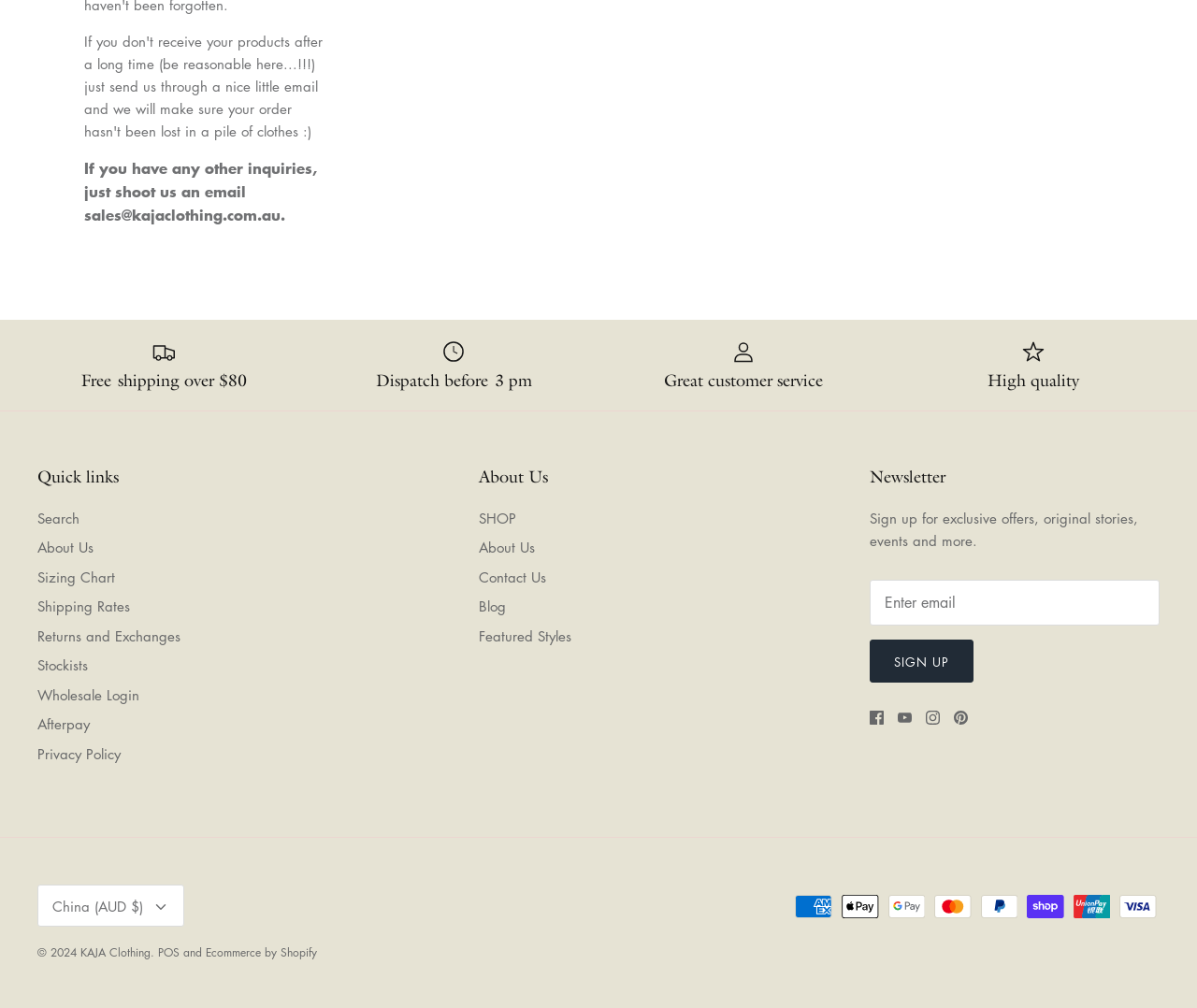Can I sign up for a newsletter?
Look at the image and respond with a one-word or short-phrase answer.

Yes